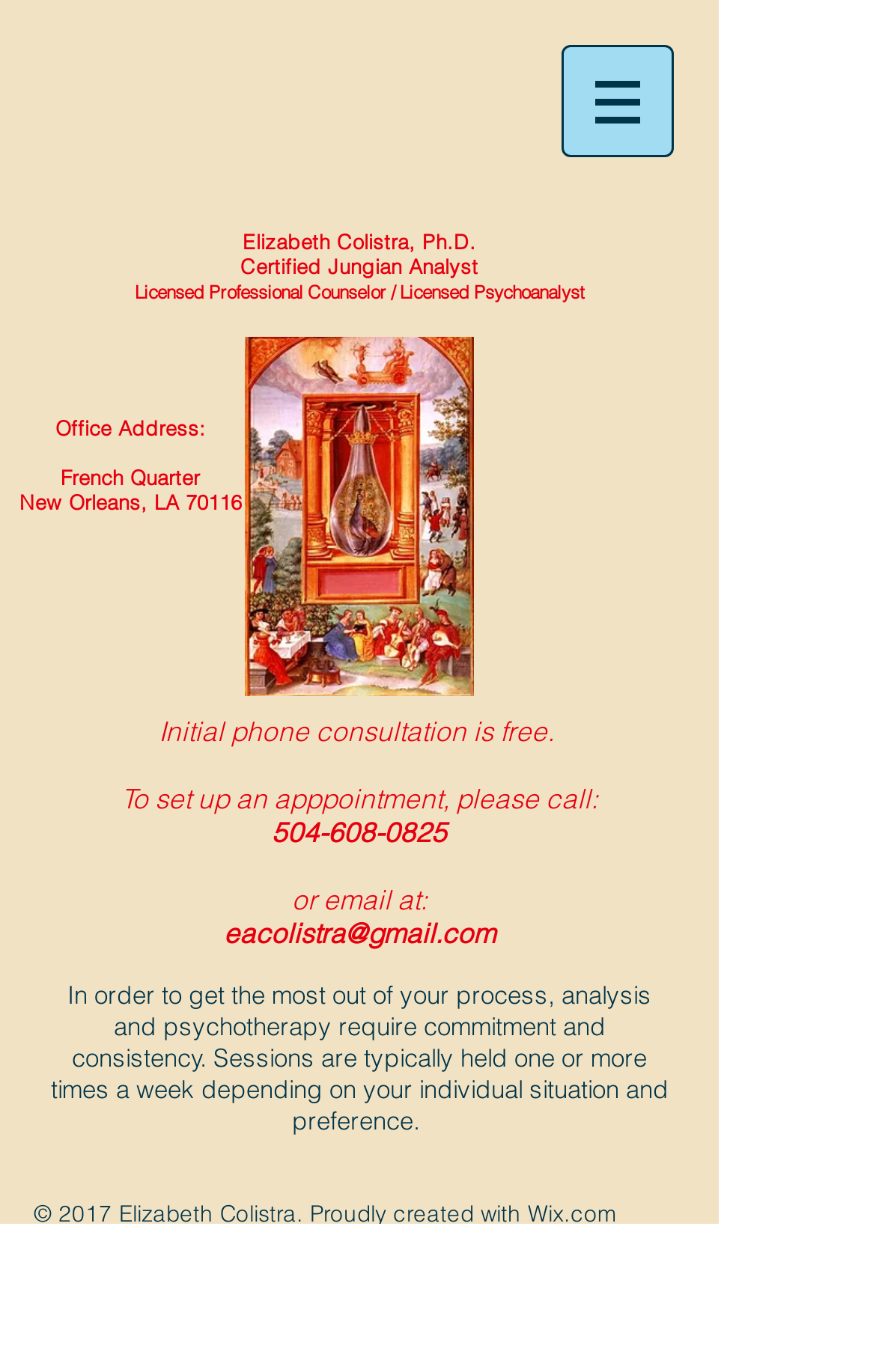Please answer the following question using a single word or phrase: 
How can I set up an appointment with Elizabeth Colistra?

Call 504-608-0825 or email eacolistra@gmail.com